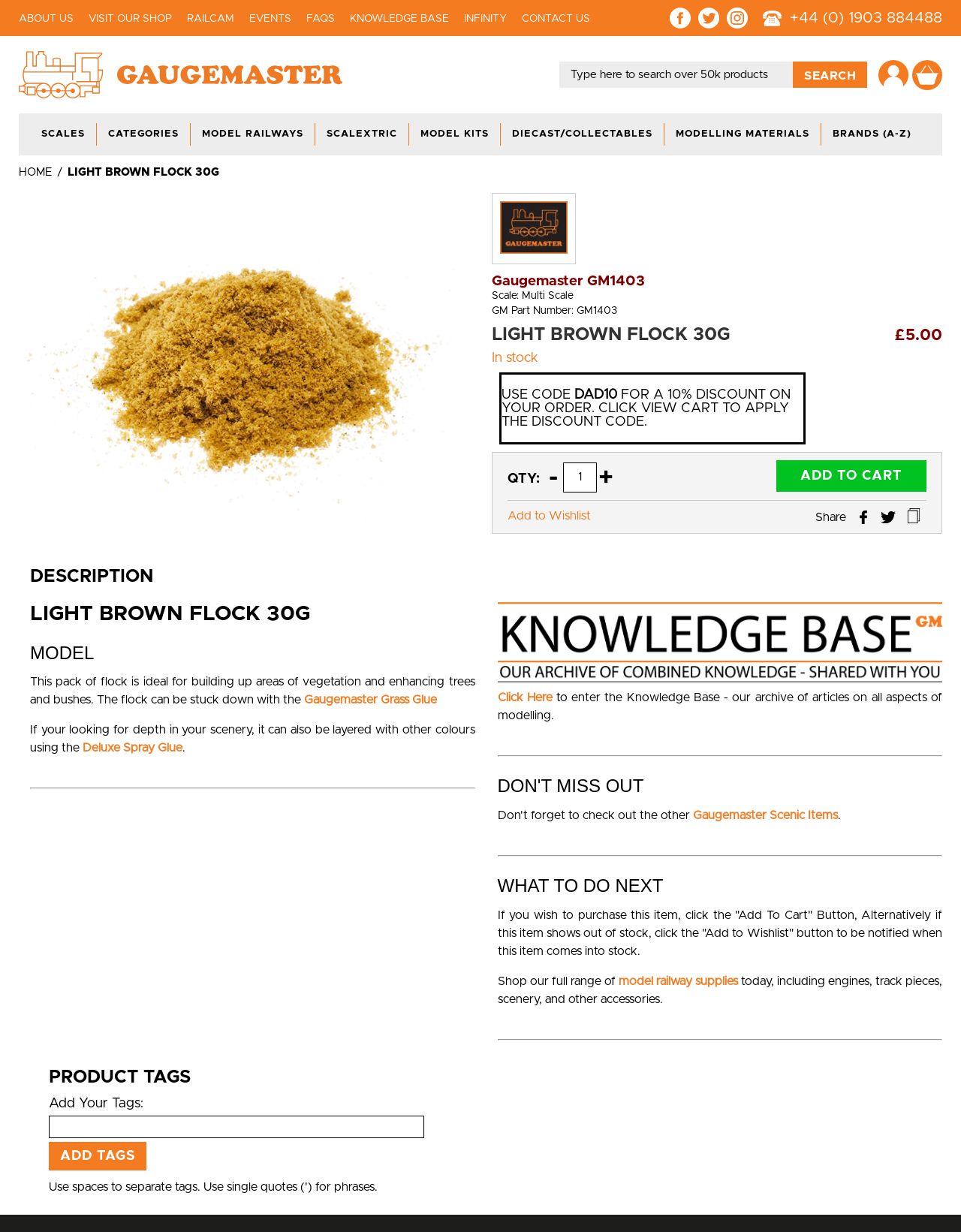What is the discount code?
Answer with a single word or short phrase according to what you see in the image.

DAD10